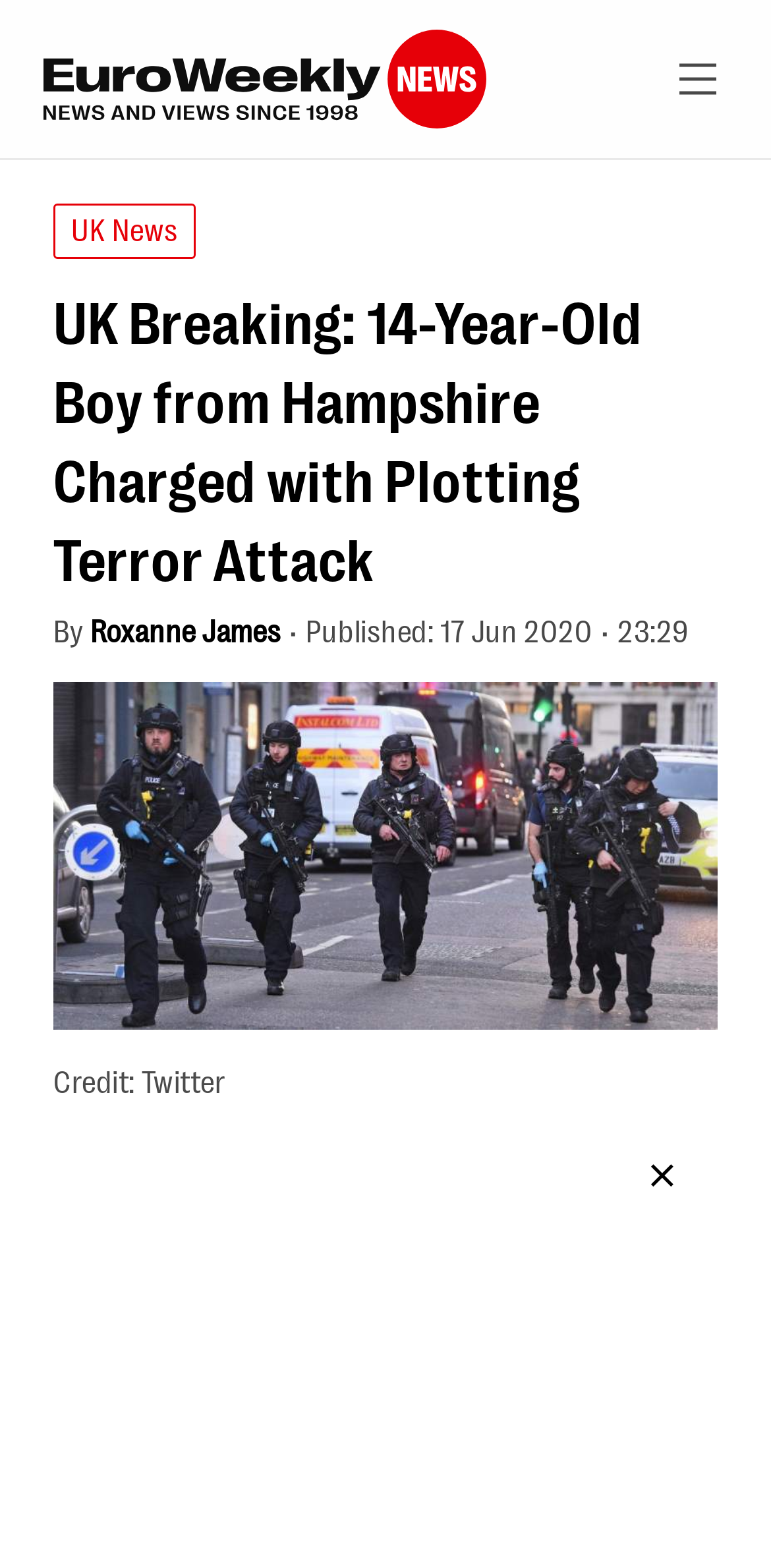Please locate the UI element described by "Roxanne James" and provide its bounding box coordinates.

[0.117, 0.389, 0.364, 0.413]